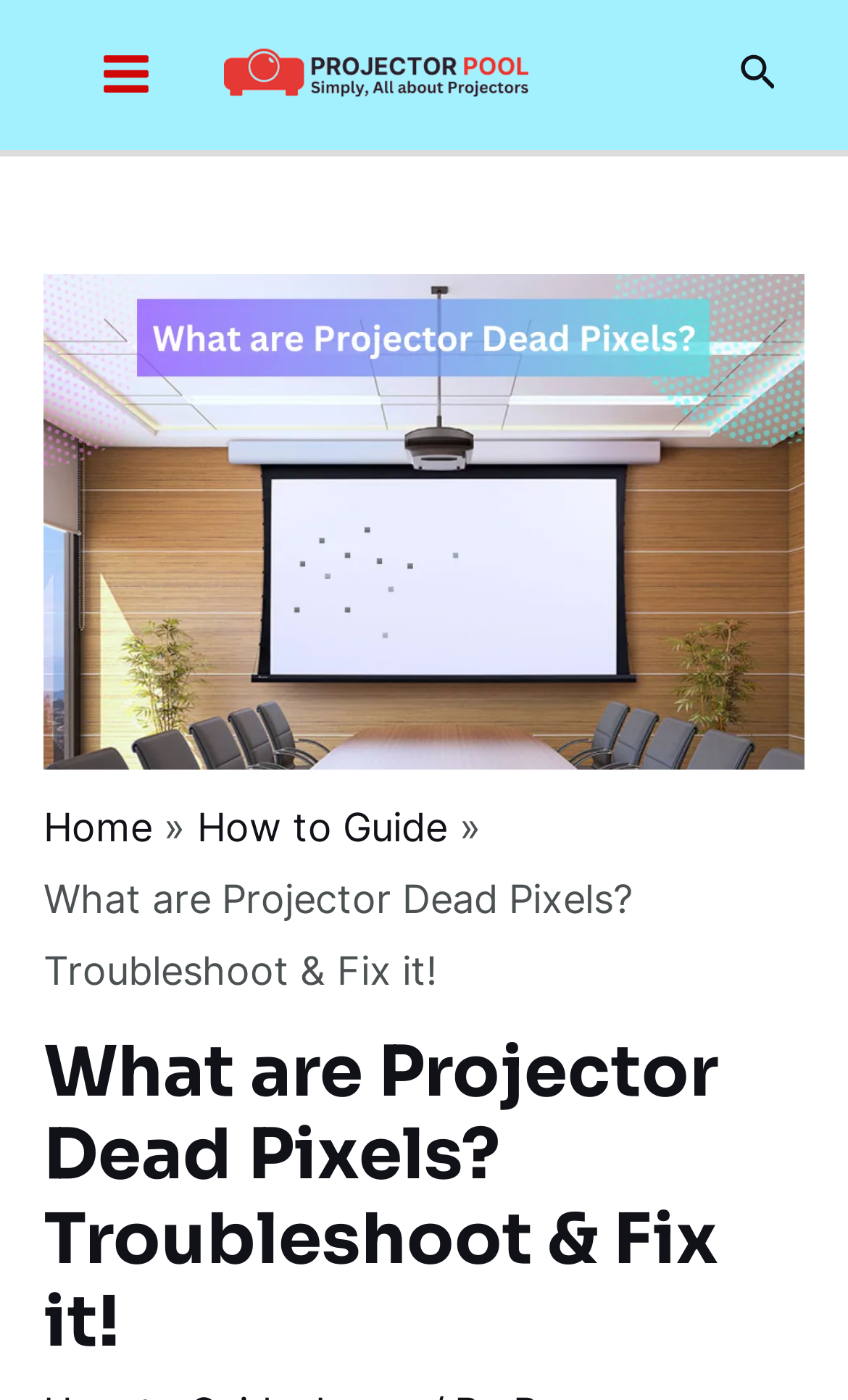Describe every aspect of the webpage in a detailed manner.

The webpage is about "What are Projector Dead Pixels?" and provides a guide to troubleshoot and fix the issue. At the top left corner, there is a button labeled "Main Menu" with an accompanying image. Next to it, on the top center, is the "projectorpool.com logo" which is a link and also has an image. On the top right corner, there is a "Search icon link" with an image.

Below the top section, there is a large image that spans almost the entire width of the page, with the title "What are Projector Dead Pixels" written on it. Underneath the image, there is a navigation section labeled "Breadcrumbs" which contains three links: "Home", "How to Guide", and a static text "What are Projector Dead Pixels? Troubleshoot & Fix it!". 

Further down, there is a heading that repeats the title "What are Projector Dead Pixels? Troubleshoot & Fix it!". The overall structure of the webpage is divided into clear sections, with the main content area taking up most of the space.